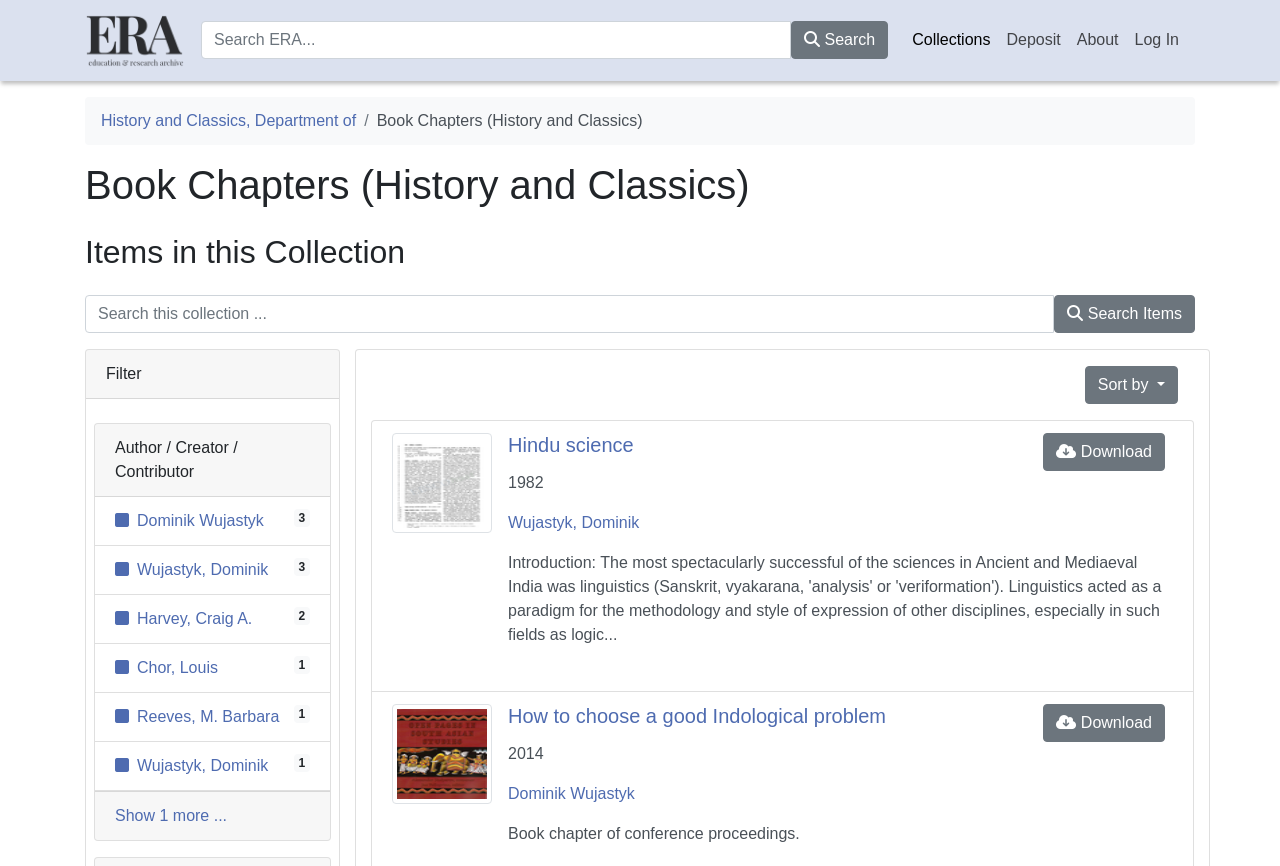Determine the bounding box coordinates for the area that needs to be clicked to fulfill this task: "Filter by Author / Creator / Contributor". The coordinates must be given as four float numbers between 0 and 1, i.e., [left, top, right, bottom].

[0.09, 0.507, 0.186, 0.555]